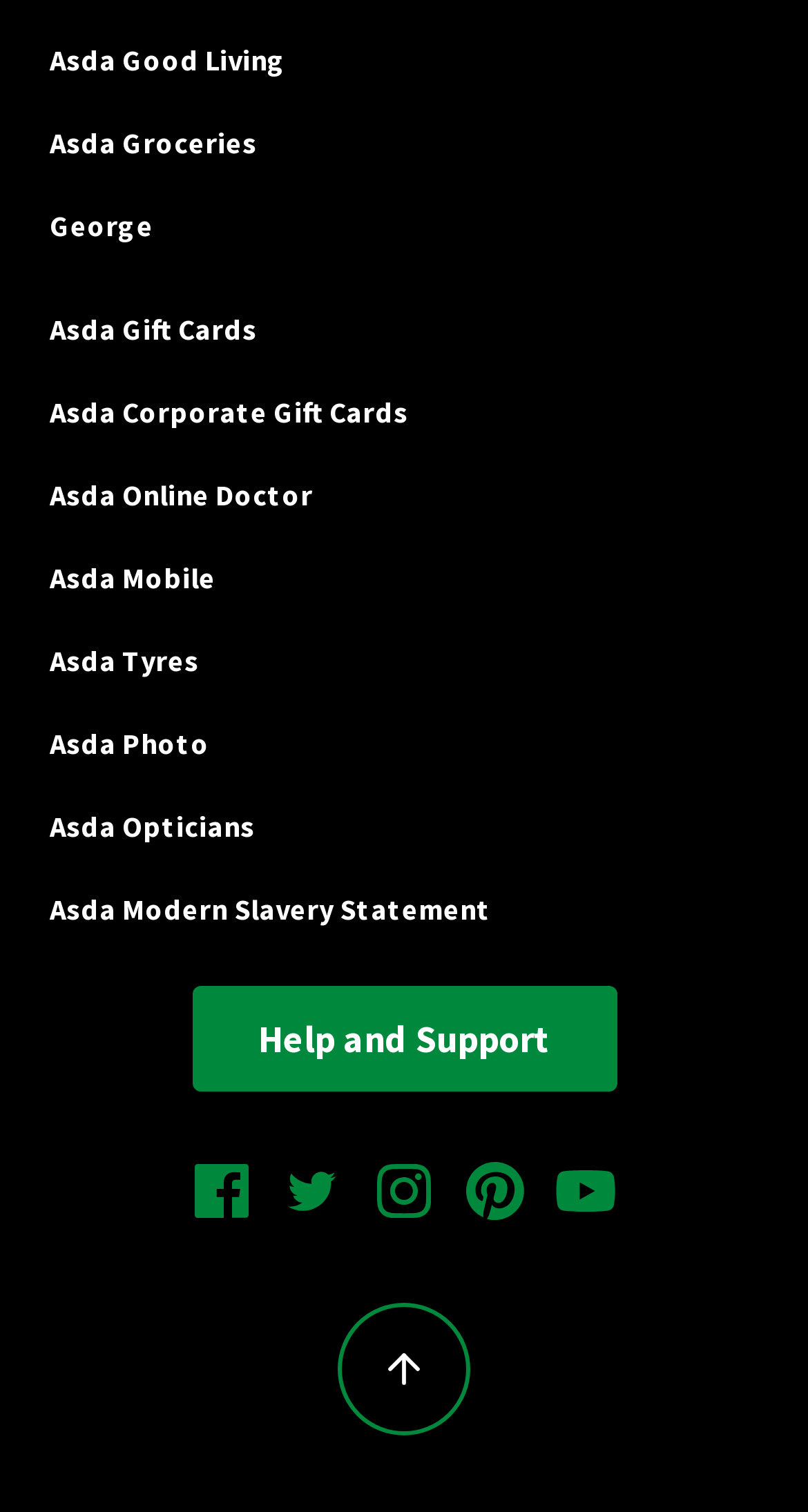Please identify the bounding box coordinates for the region that you need to click to follow this instruction: "Go to Asda Good Living".

[0.062, 0.027, 0.354, 0.052]